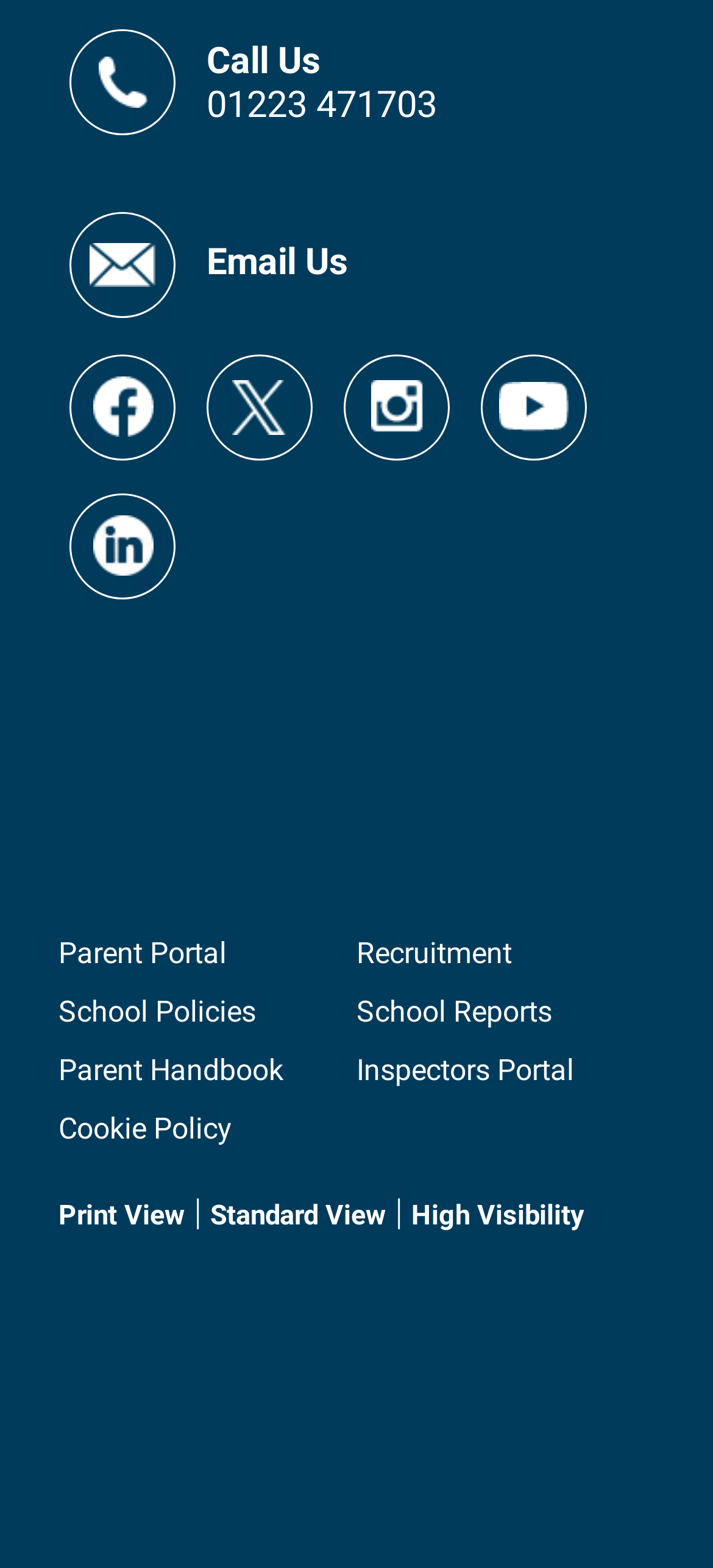What is the phone number to call? Based on the image, give a response in one word or a short phrase.

01223 471703